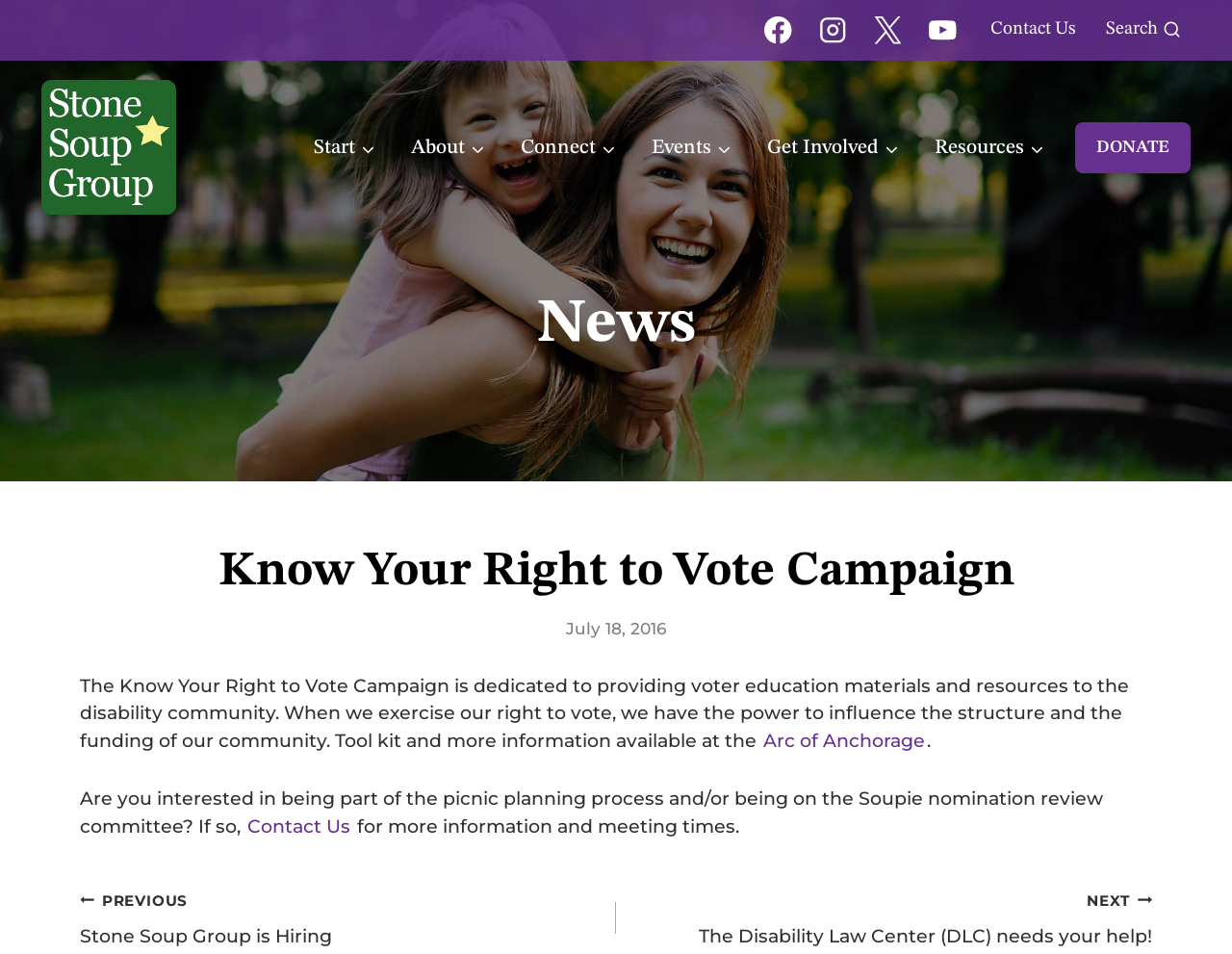Please analyze the image and provide a thorough answer to the question:
What is the organization behind the campaign?

I found the answer by looking at the link element with the text 'Stone Soup Group logo' inside the navigation element, which suggests that the organization behind the campaign is the Stone Soup Group.